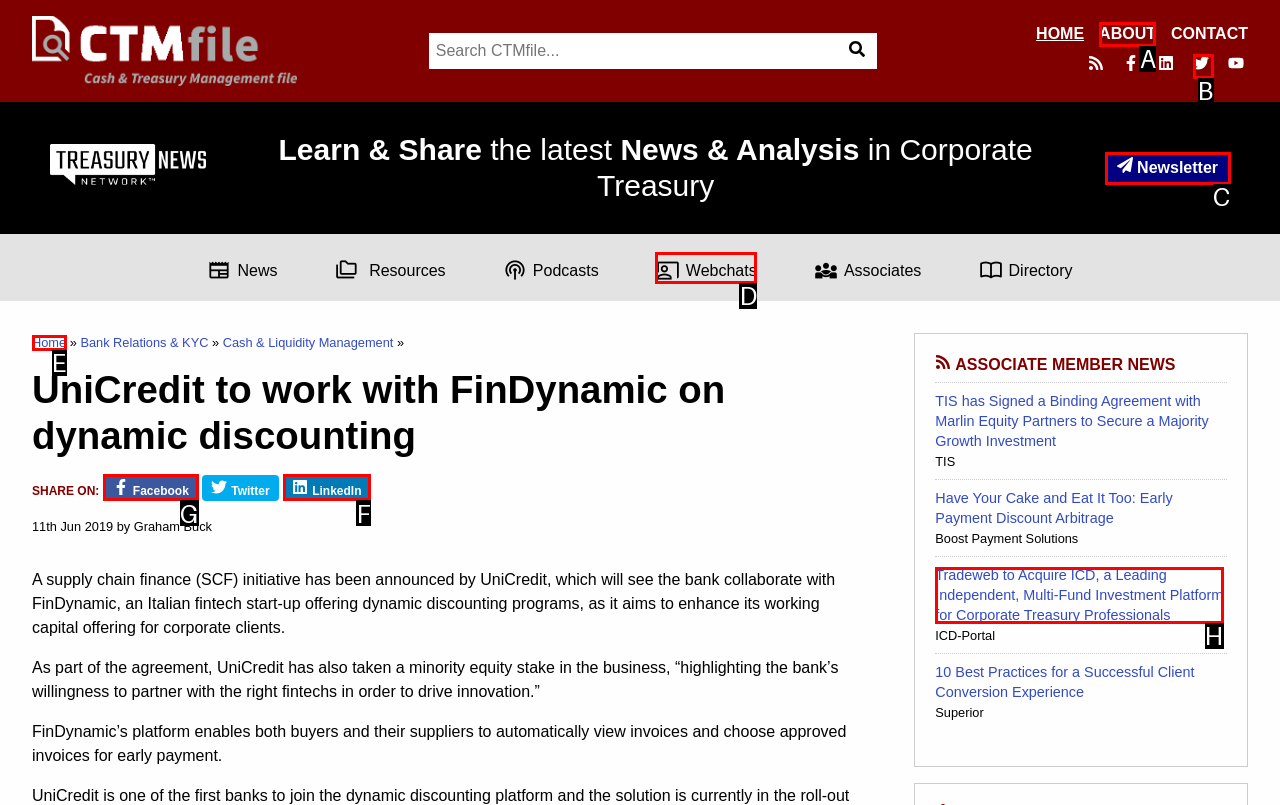Identify the correct UI element to click on to achieve the following task: Login or register Respond with the corresponding letter from the given choices.

None